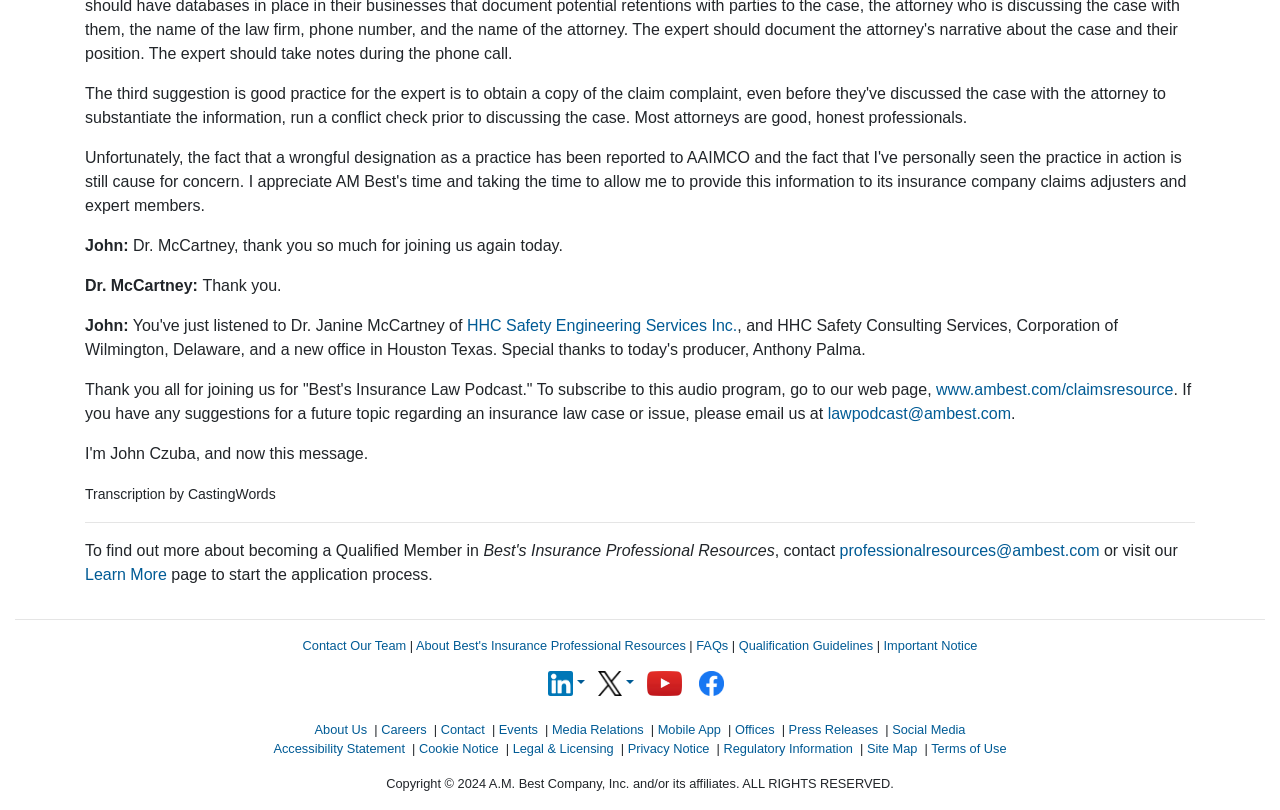What is the name of the transcription service?
Based on the visual, give a brief answer using one word or a short phrase.

CastingWords